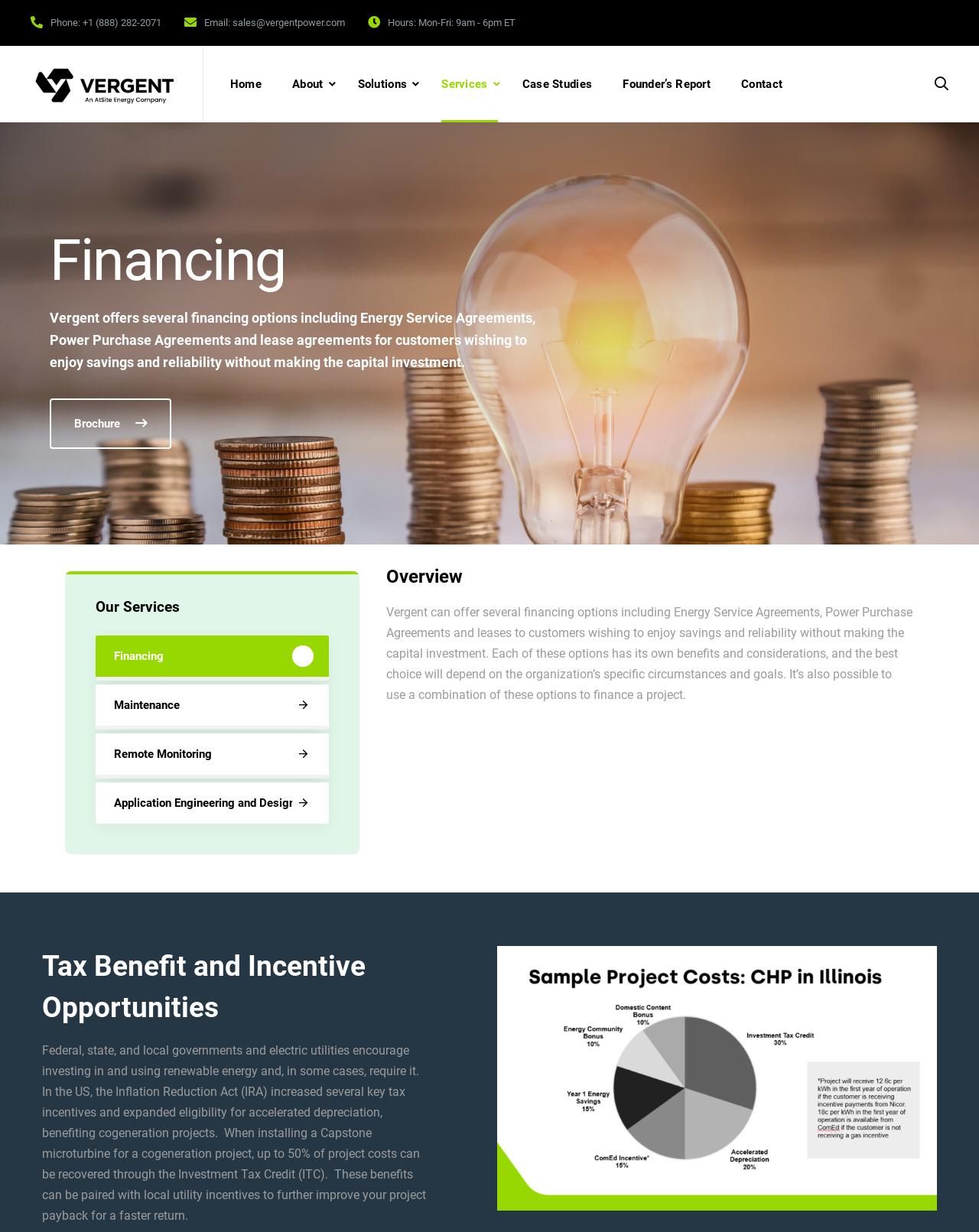What is the name of the company that offers financing options?
Based on the screenshot, provide your answer in one word or phrase.

Vergent